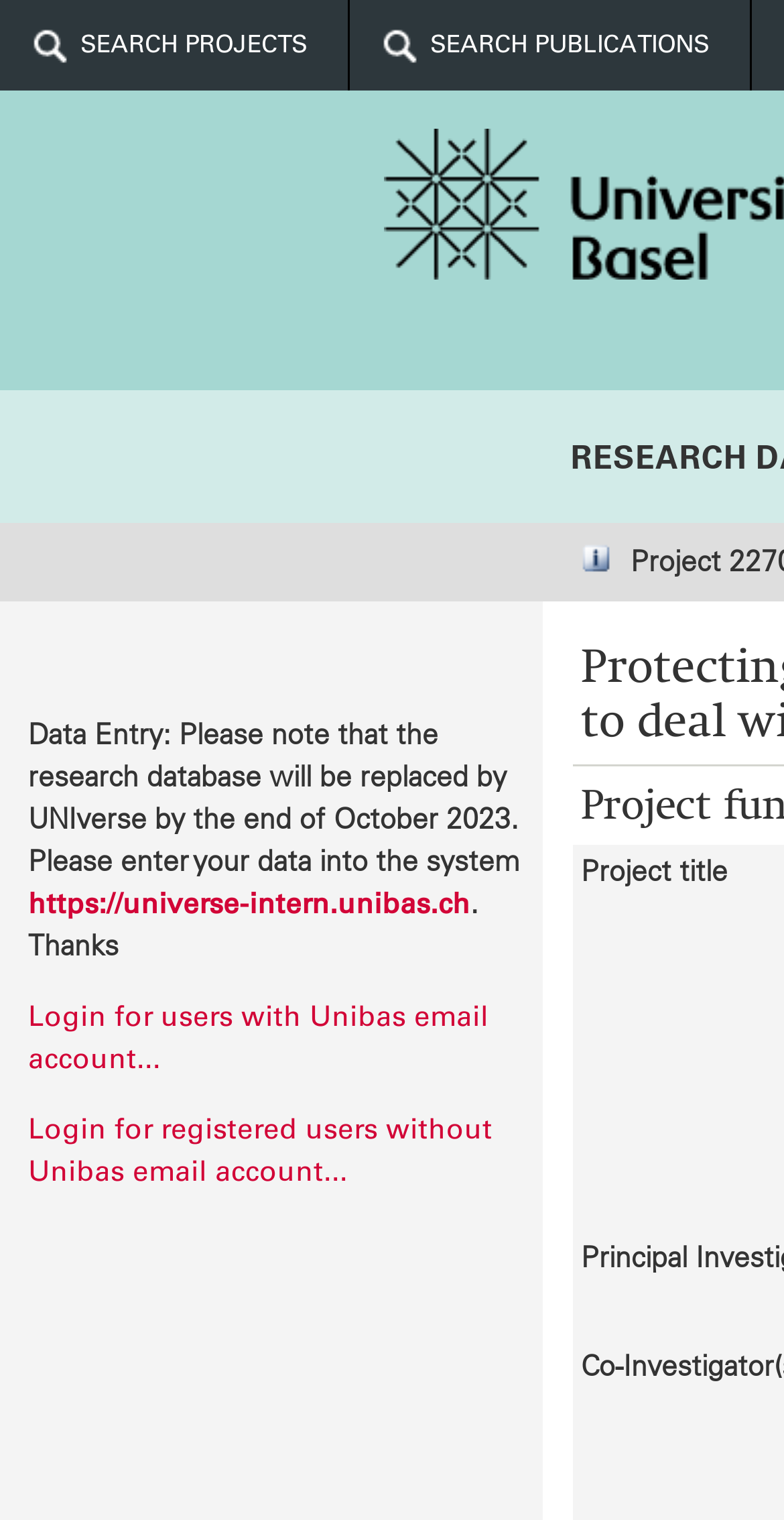Please give a succinct answer to the question in one word or phrase:
How many links are in the top navigation bar?

2